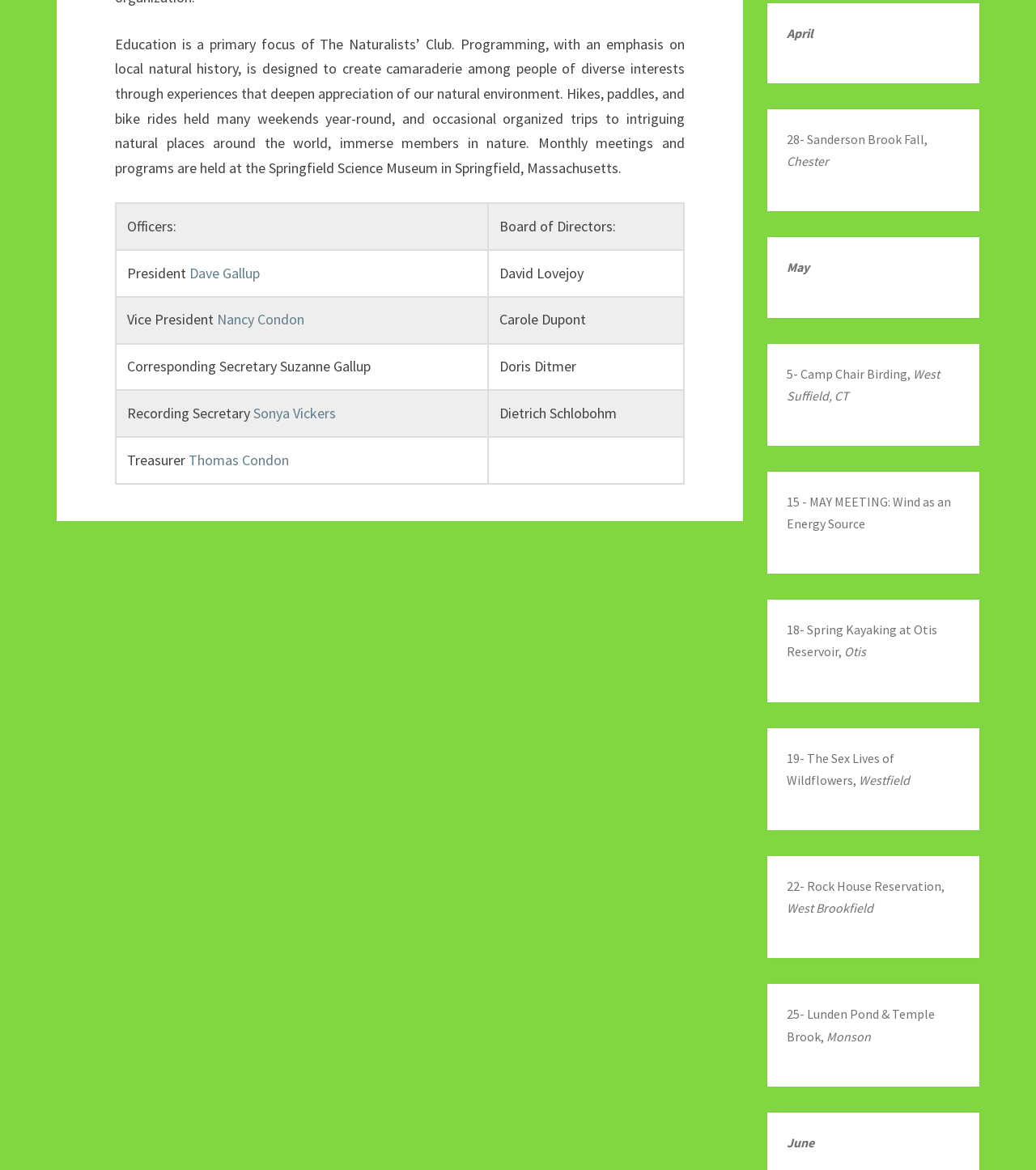Using the provided description Sonya Vickers, find the bounding box coordinates for the UI element. Provide the coordinates in (top-left x, top-left y, bottom-right x, bottom-right y) format, ensuring all values are between 0 and 1.

[0.244, 0.345, 0.324, 0.361]